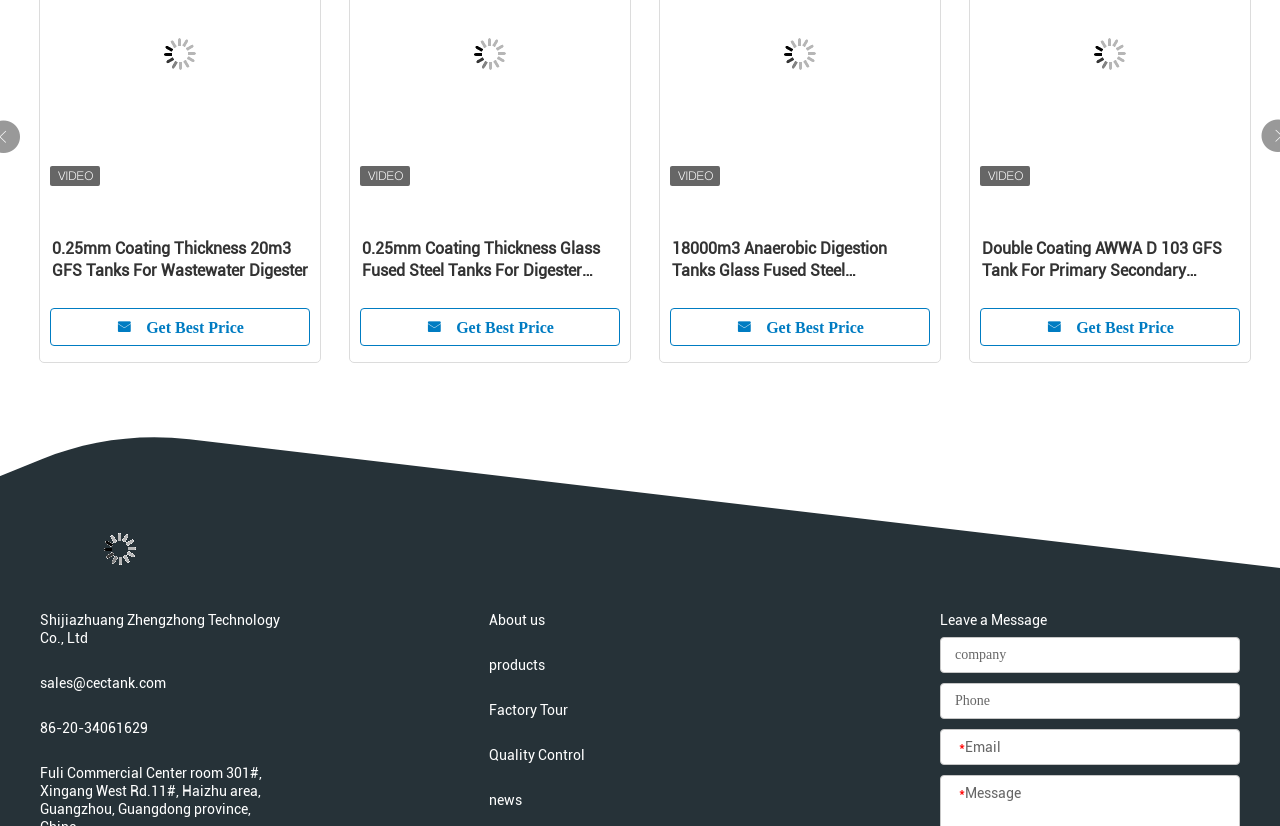Show me the bounding box coordinates of the clickable region to achieve the task as per the instruction: "Enter email address".

[0.735, 0.884, 0.968, 0.927]